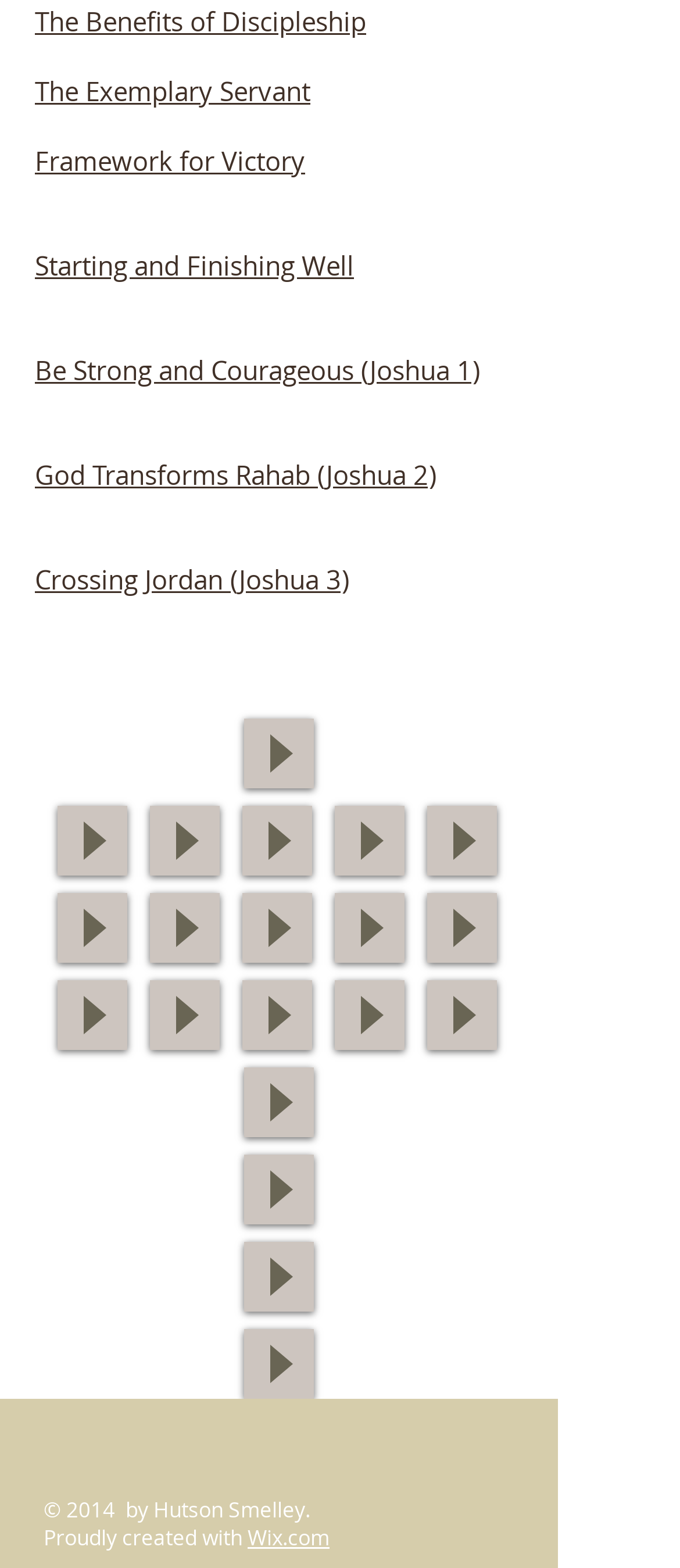Respond concisely with one word or phrase to the following query:
How many links are on the webpage?

14